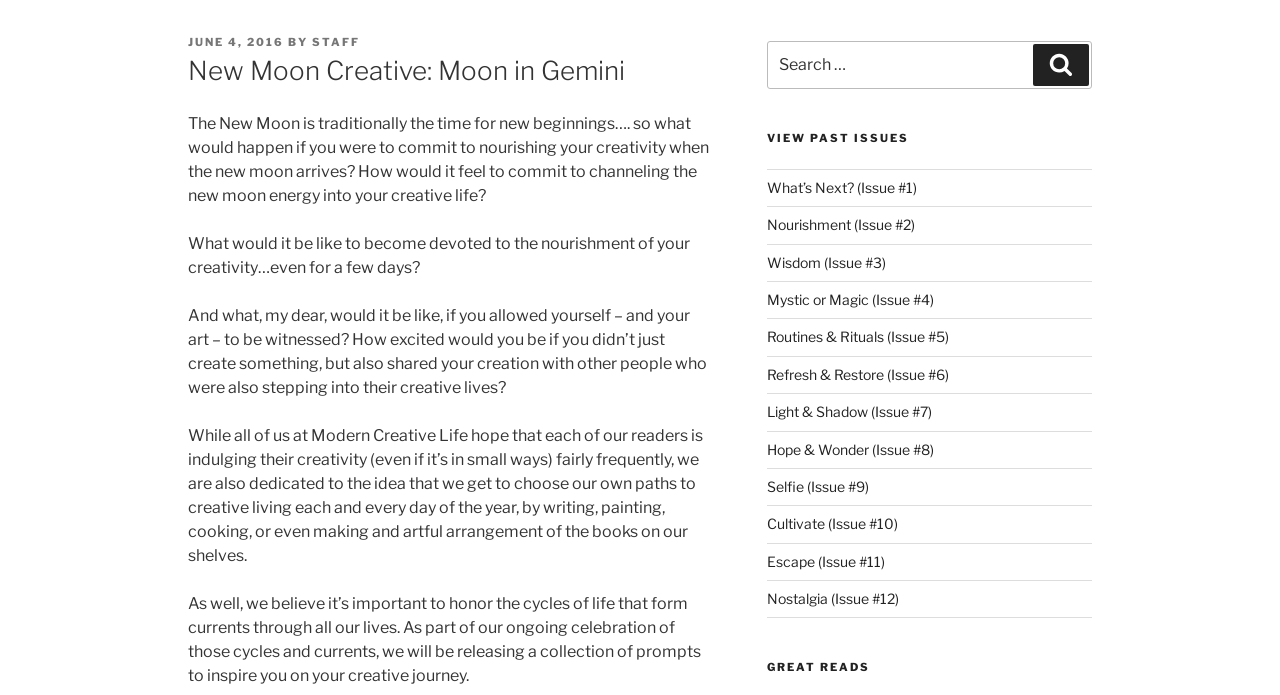Specify the bounding box coordinates of the element's area that should be clicked to execute the given instruction: "Search for something". The coordinates should be four float numbers between 0 and 1, i.e., [left, top, right, bottom].

[0.599, 0.059, 0.853, 0.129]